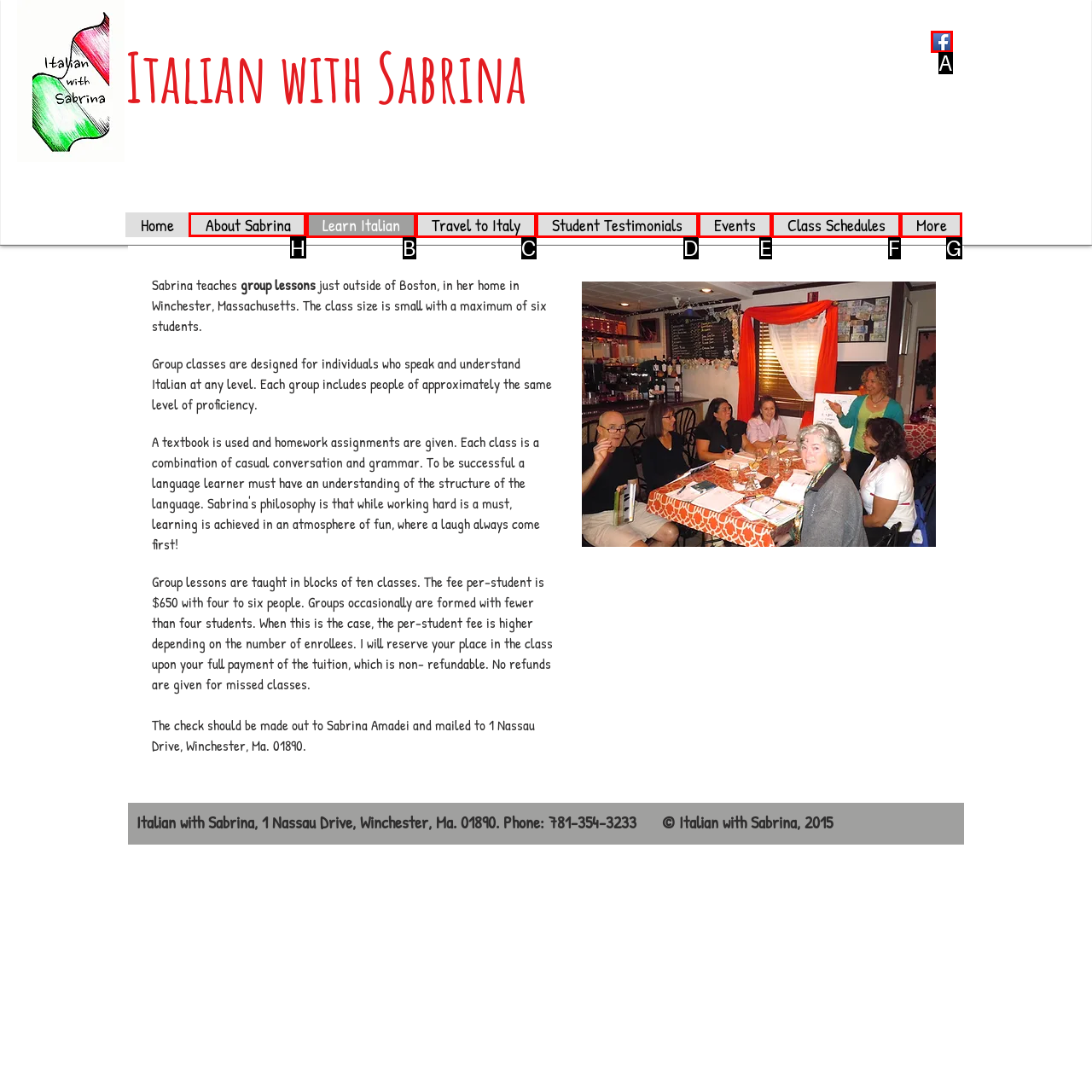Tell me which one HTML element I should click to complete this task: Read About Sabrina Answer with the option's letter from the given choices directly.

H